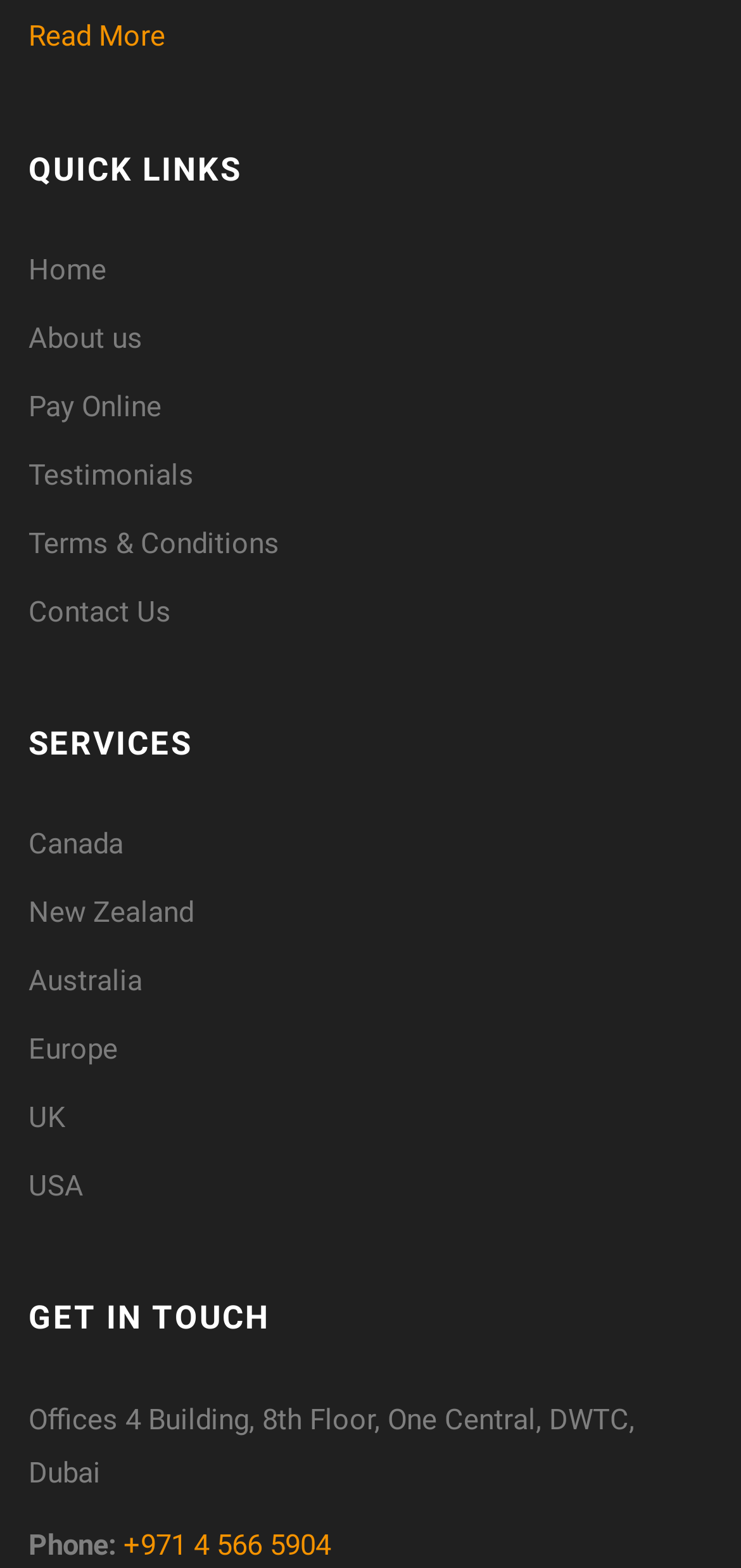Locate the bounding box of the user interface element based on this description: "Europe".

[0.038, 0.658, 0.159, 0.68]